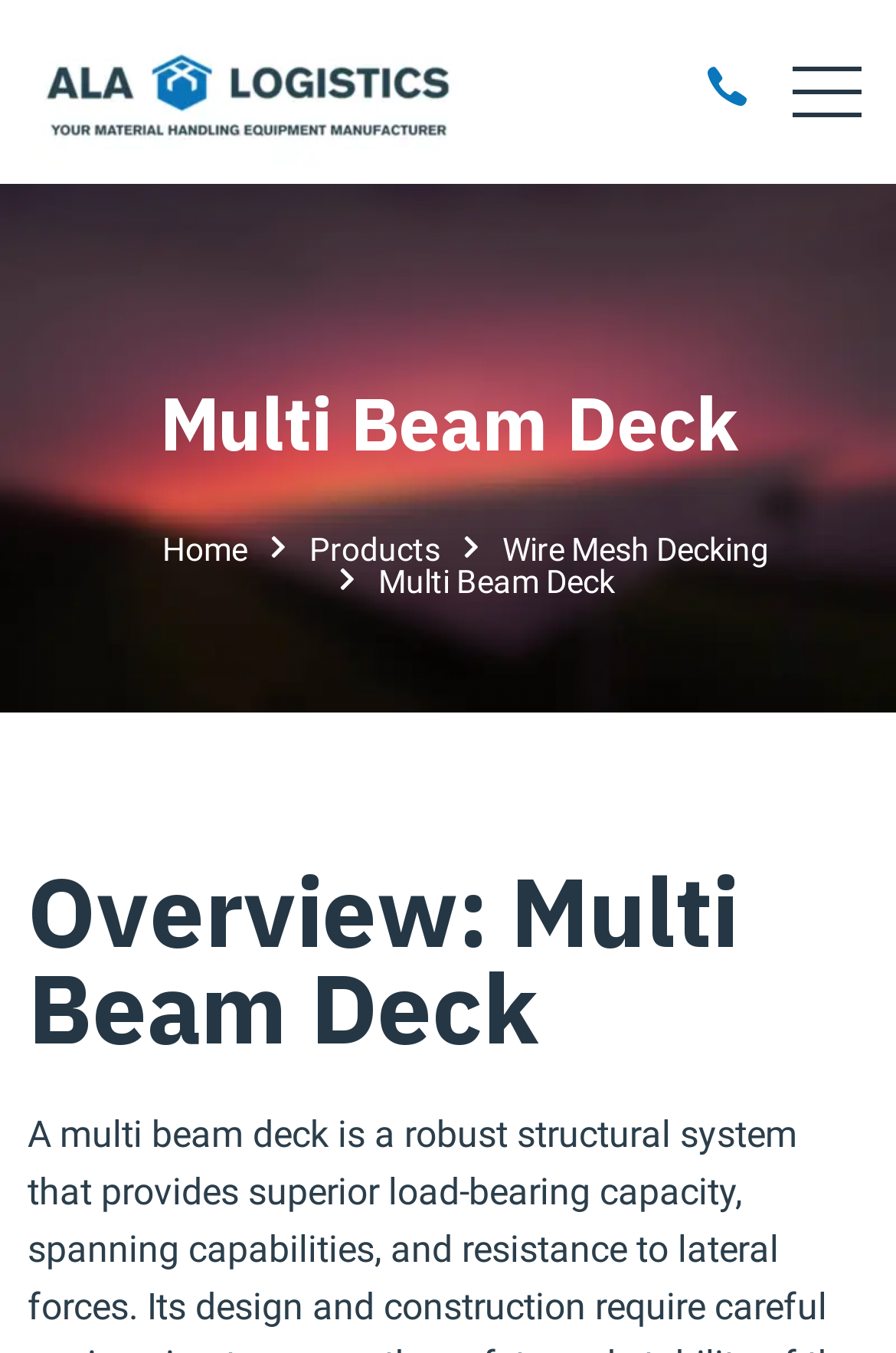Provide the bounding box coordinates, formatted as (top-left x, top-left y, bottom-right x, bottom-right y), with all values being floating point numbers between 0 and 1. Identify the bounding box of the UI element that matches the description: Home

[0.181, 0.392, 0.276, 0.42]